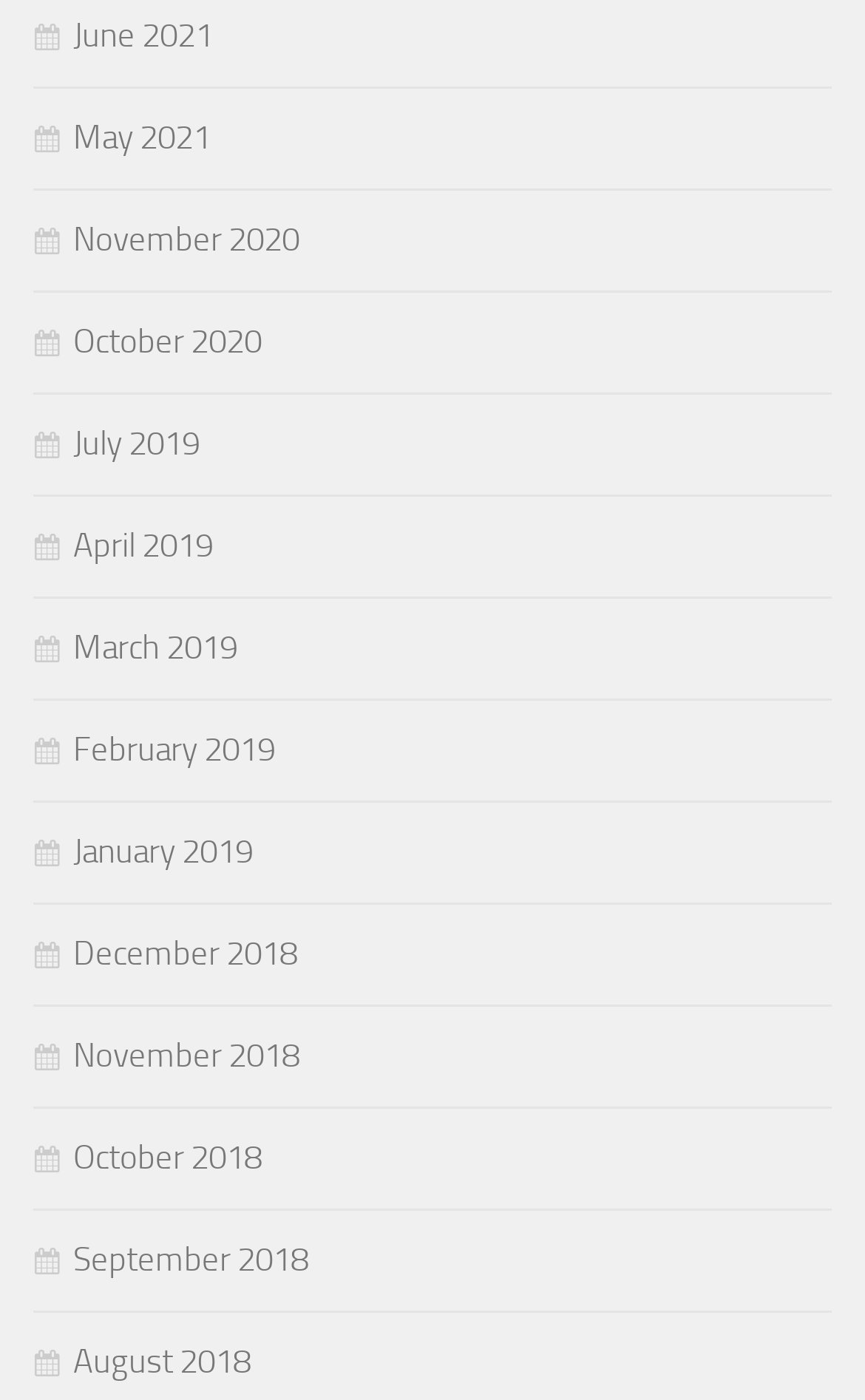How many months are listed on the webpage?
Use the information from the screenshot to give a comprehensive response to the question.

I counted the number of links on the webpage, each representing a month, and found 15 links starting from June 2021 to August 2018.